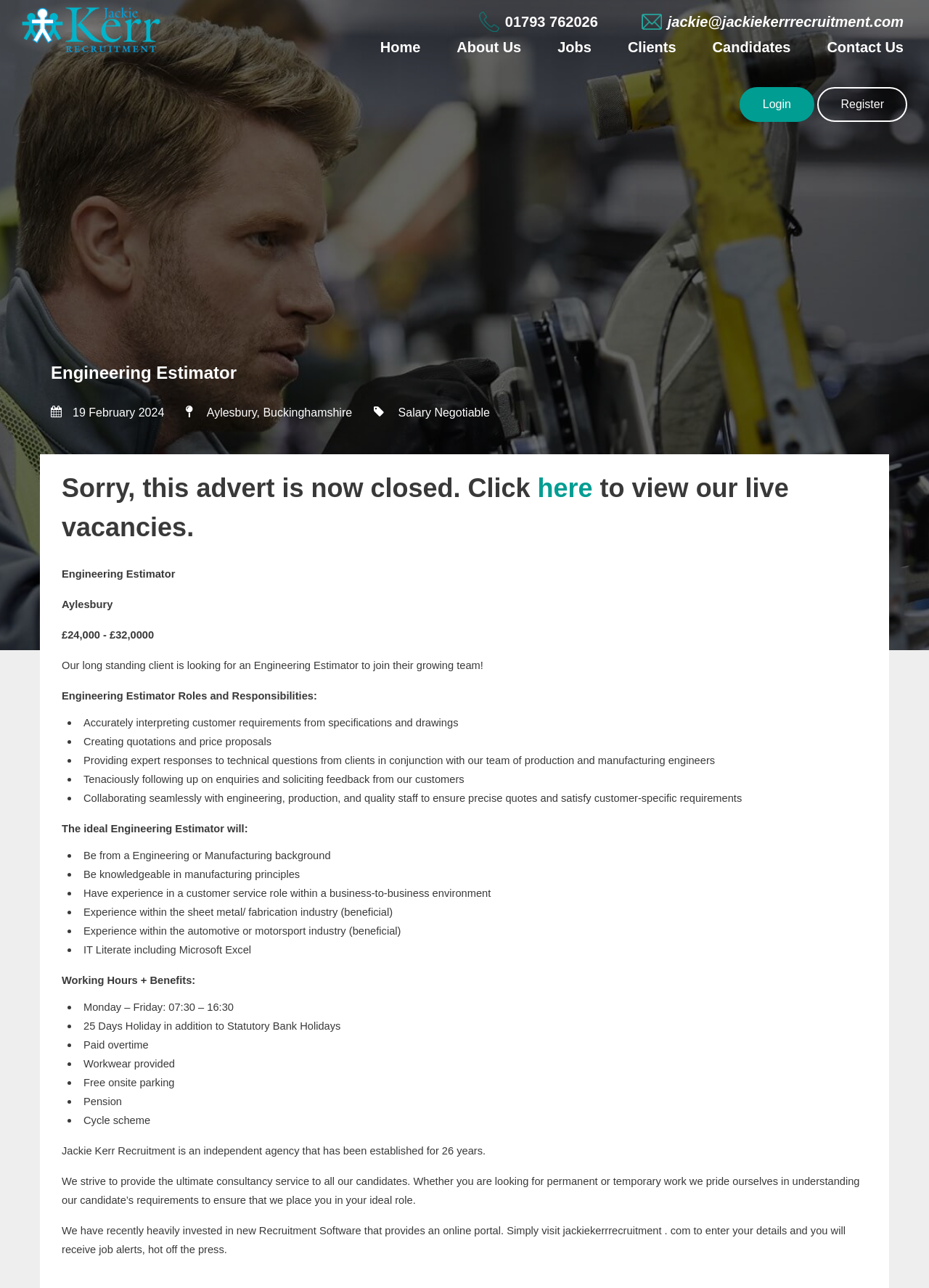Provide the bounding box coordinates of the HTML element described by the text: "here". The coordinates should be in the format [left, top, right, bottom] with values between 0 and 1.

[0.579, 0.367, 0.638, 0.39]